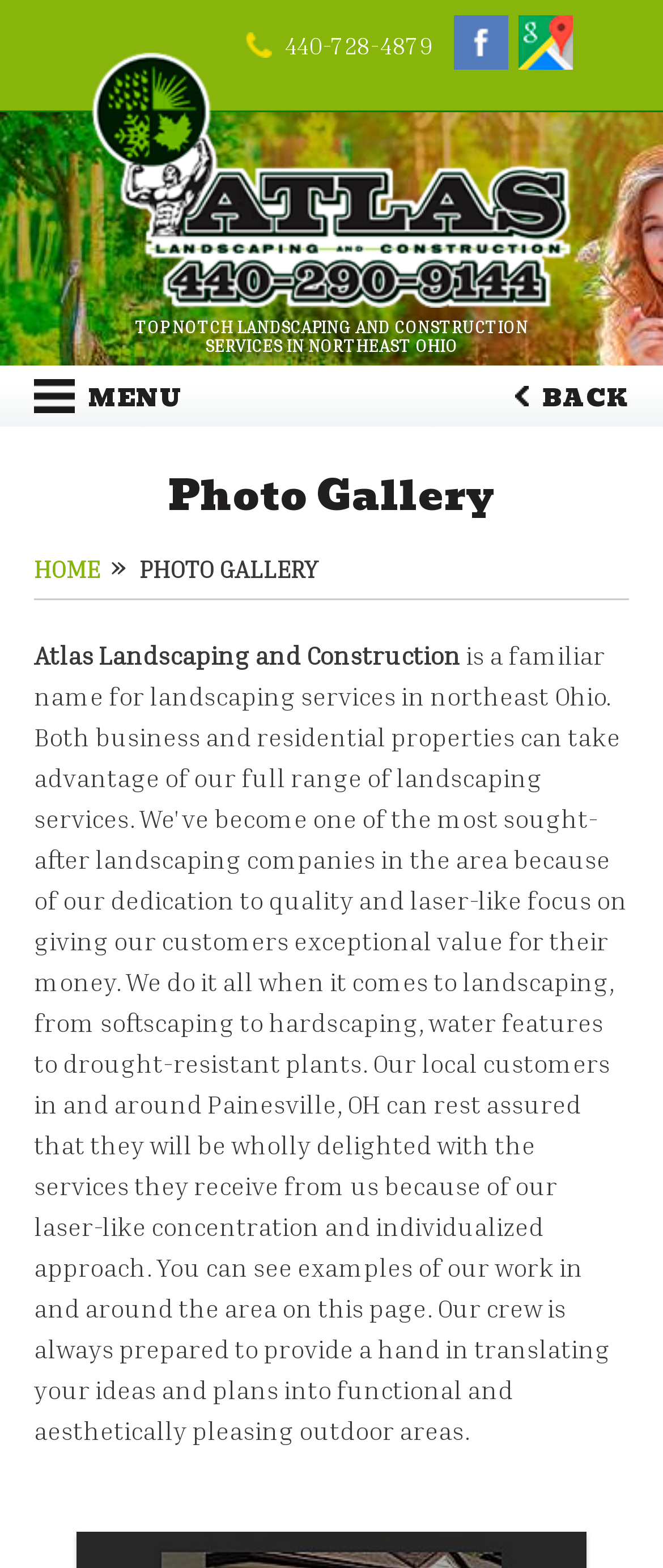How many navigation links are there?
Refer to the image and answer the question using a single word or phrase.

3